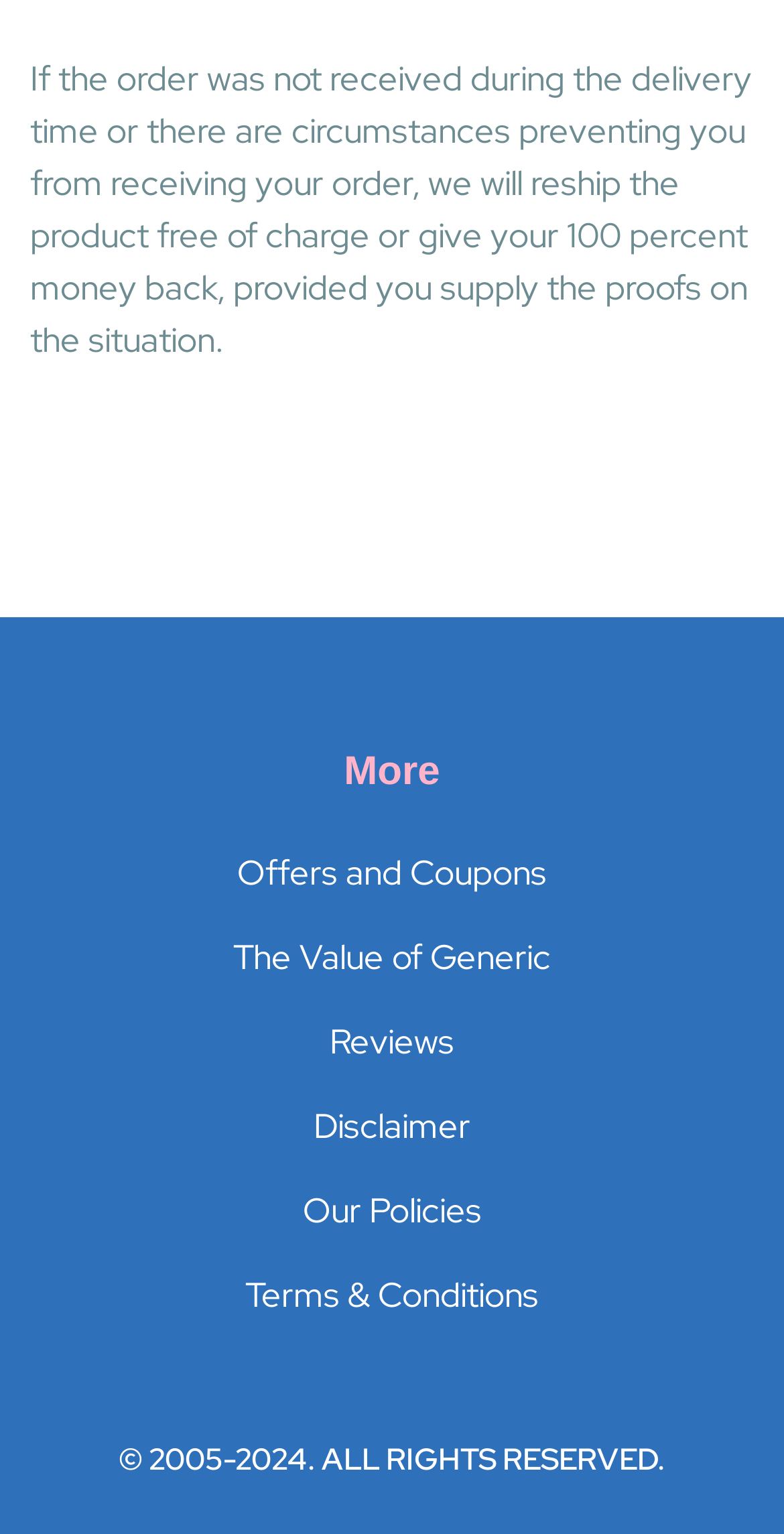Answer the question below with a single word or a brief phrase: 
What is the copyright year range?

2005-2024